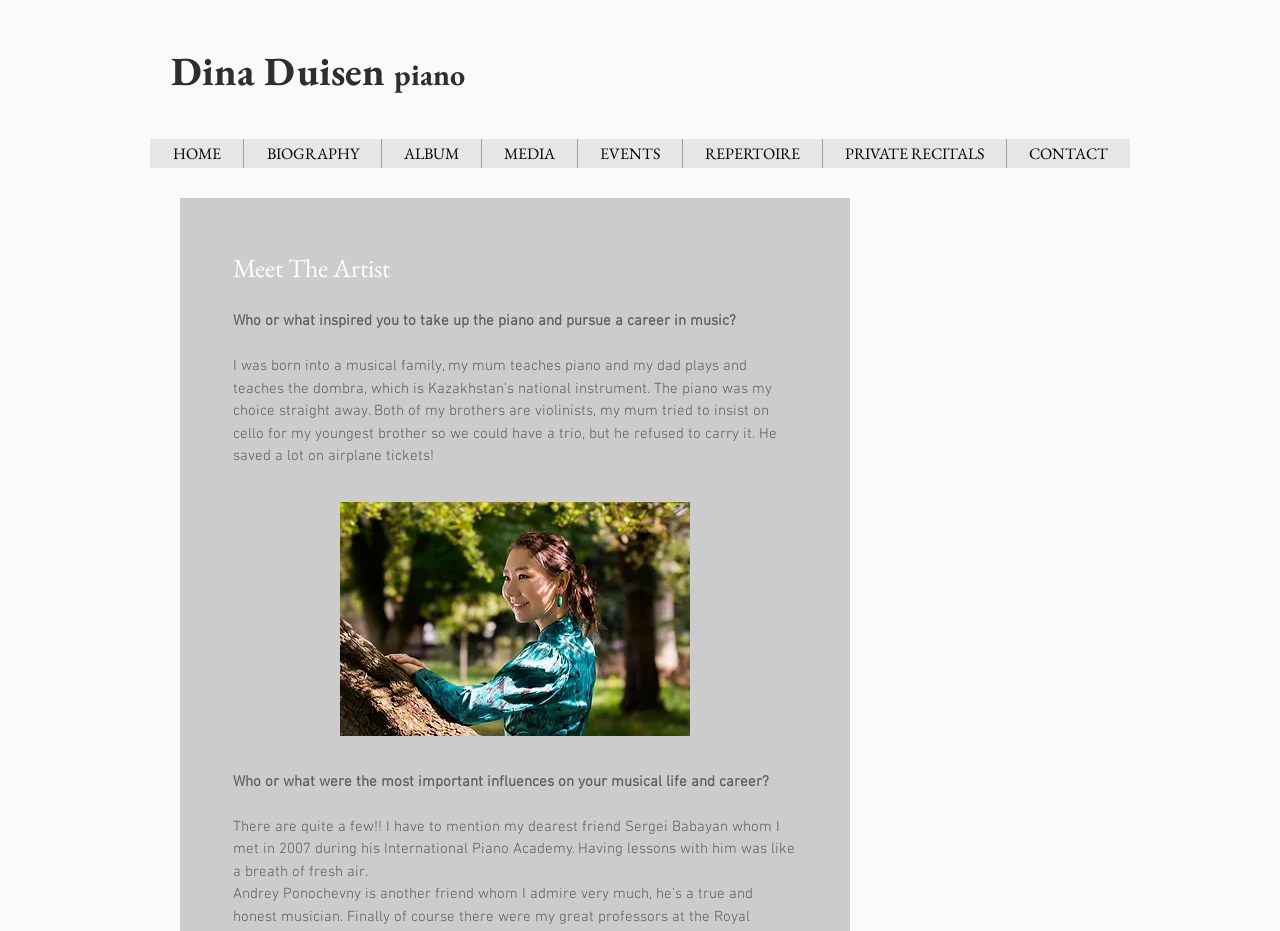Find and indicate the bounding box coordinates of the region you should select to follow the given instruction: "Read about the artist's inspiration".

[0.182, 0.335, 0.575, 0.354]